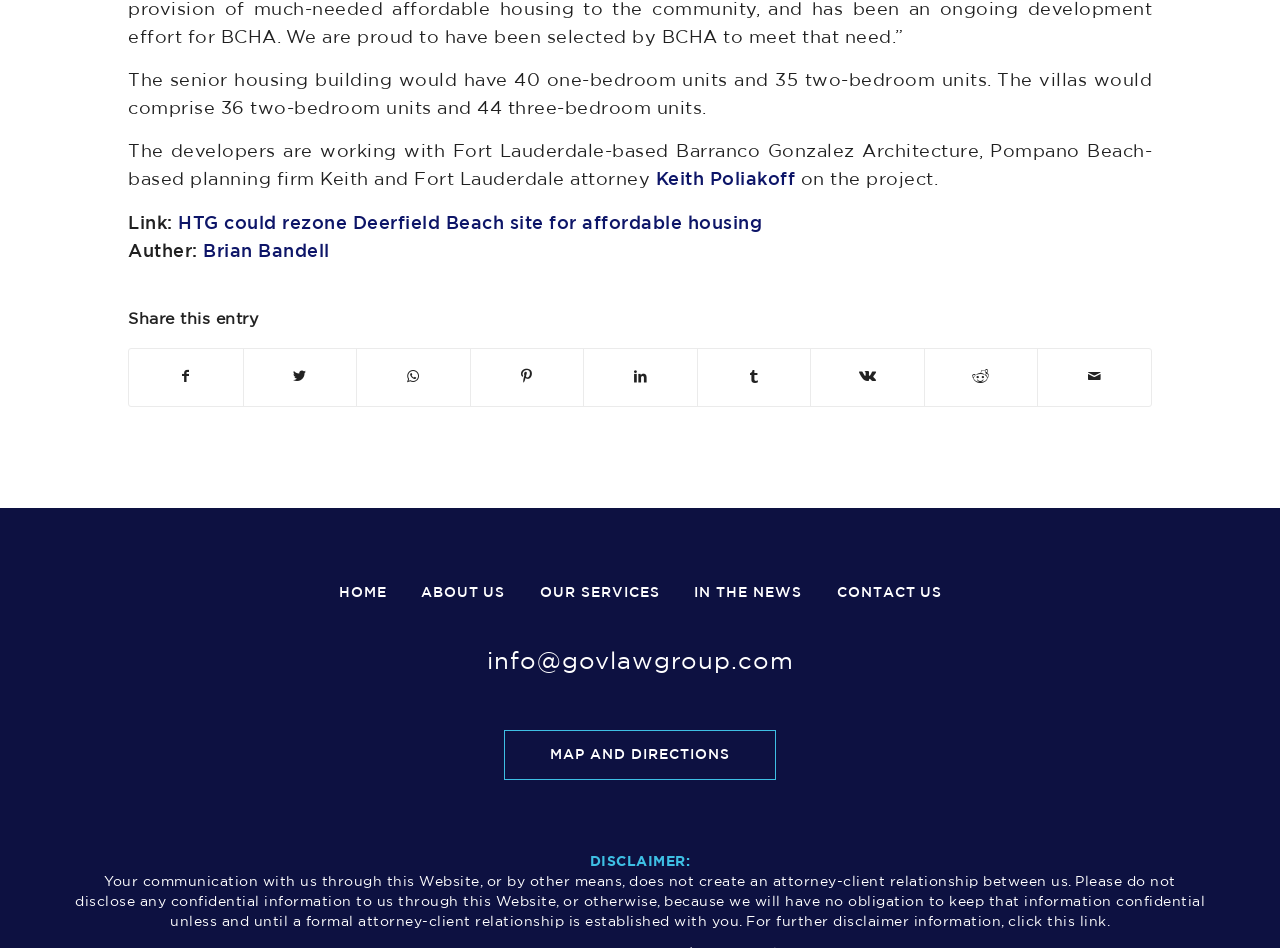Please locate the bounding box coordinates of the element that should be clicked to complete the given instruction: "Share this entry on Facebook".

[0.101, 0.369, 0.189, 0.428]